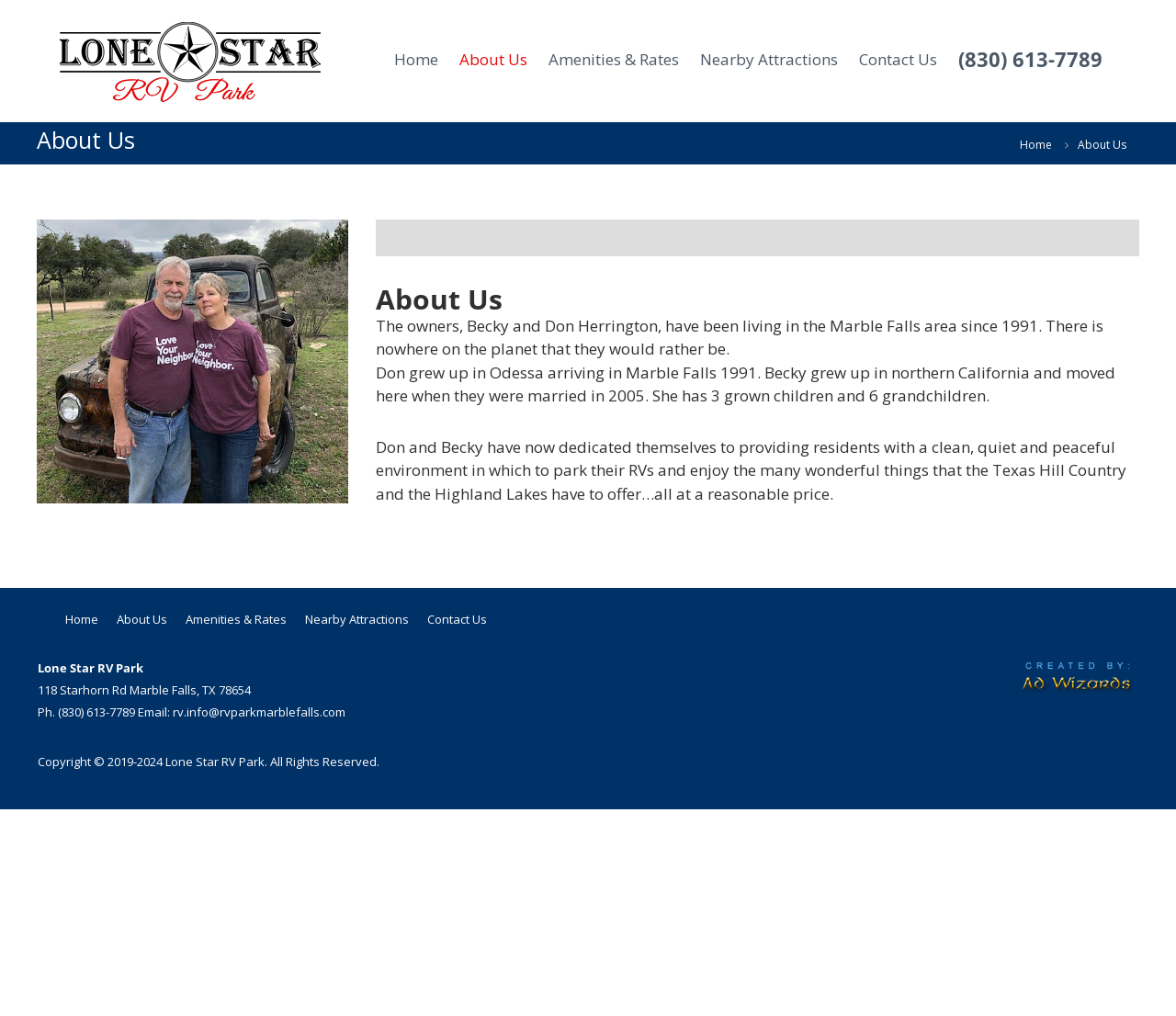Locate the bounding box coordinates of the element's region that should be clicked to carry out the following instruction: "Go to Home page". The coordinates need to be four float numbers between 0 and 1, i.e., [left, top, right, bottom].

[0.335, 0.048, 0.373, 0.069]